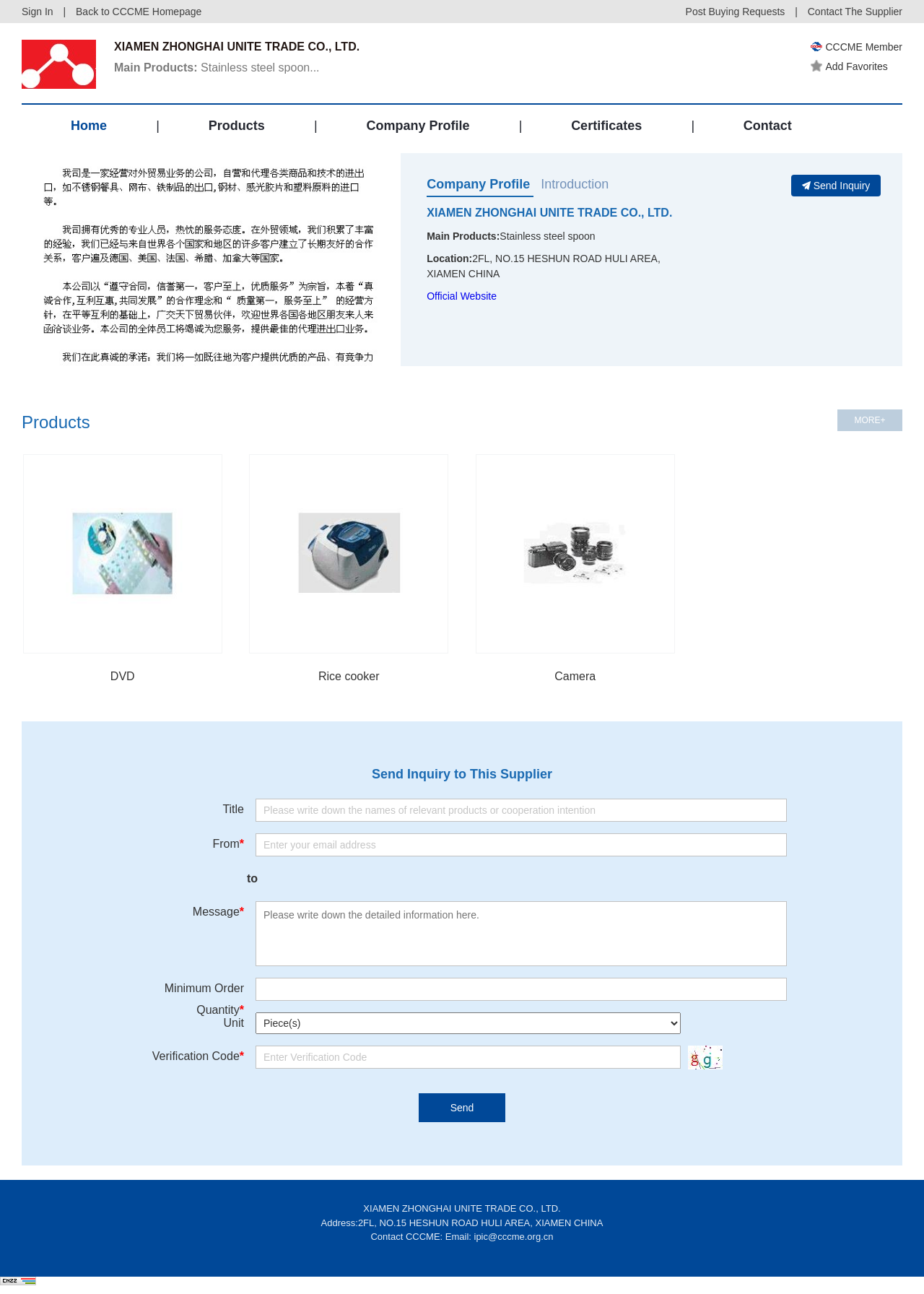Please provide a comprehensive response to the question below by analyzing the image: 
What is the company name of this webpage?

The company name can be found in the heading element at the top of the webpage, which is 'XIAMEN ZHONGHAI UNITE TRADE CO., LTD.'